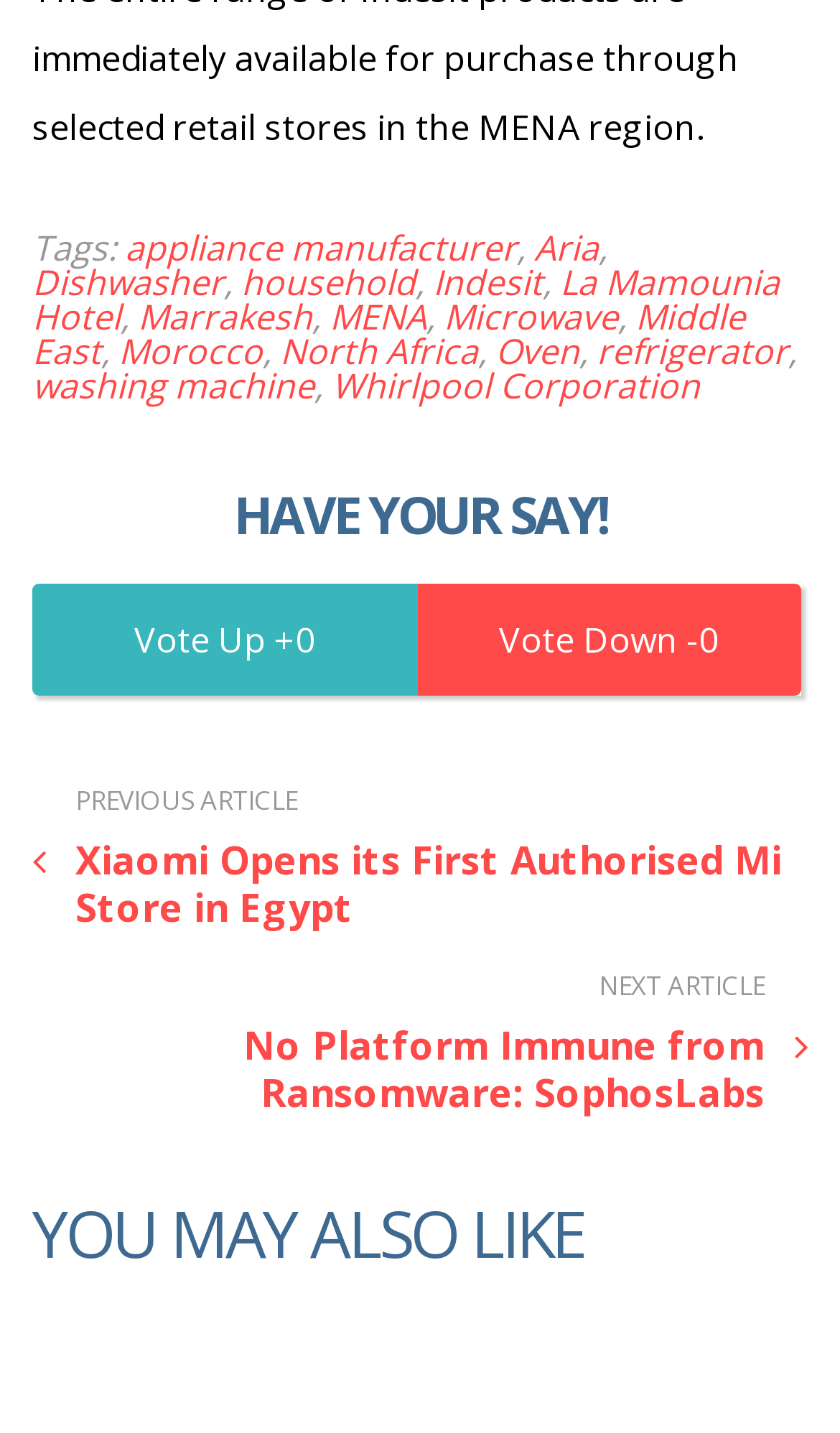How many links are there in the first row?
Using the information from the image, give a concise answer in one word or a short phrase.

2